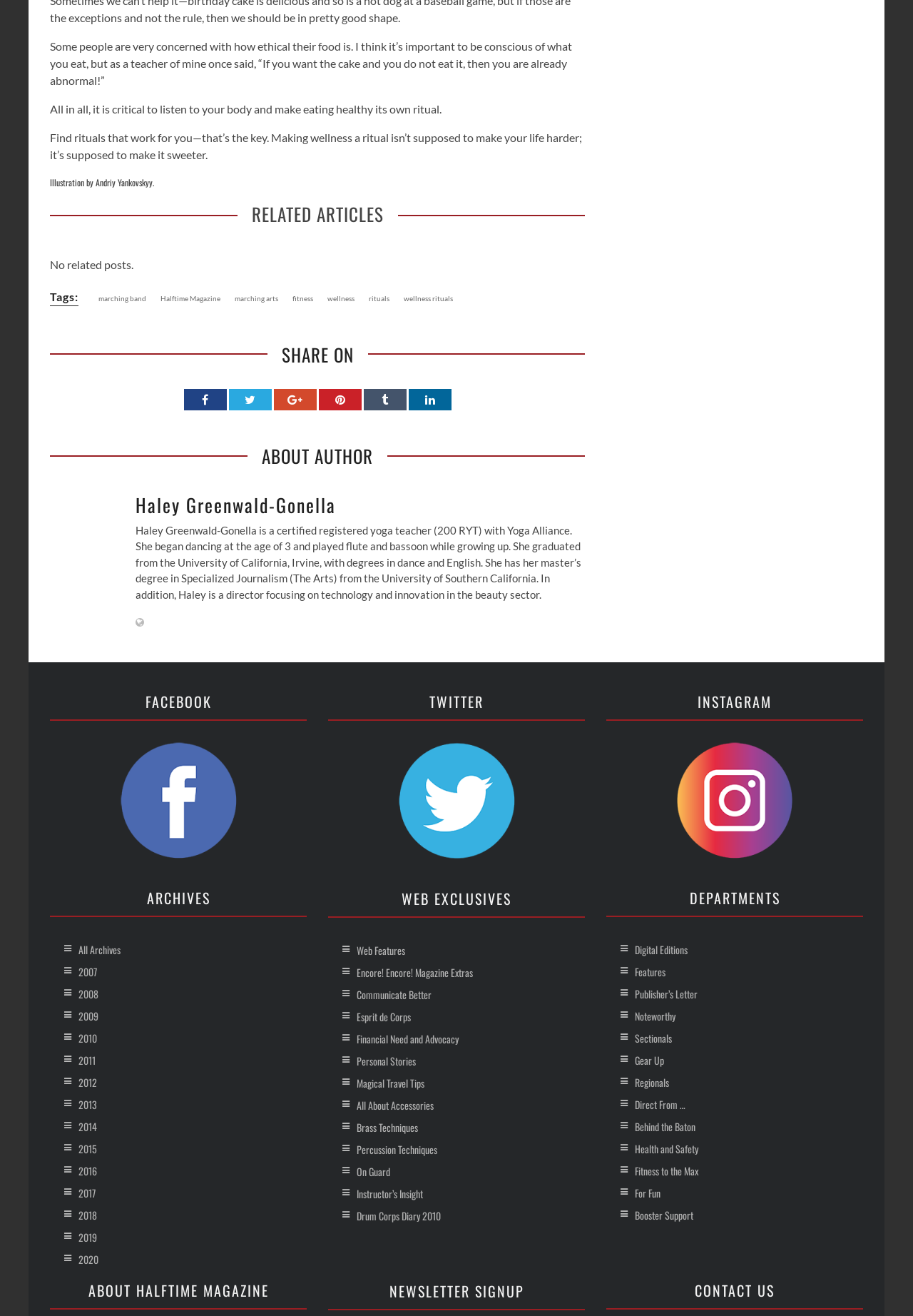Who is the author of the article?
Refer to the image and answer the question using a single word or phrase.

Haley Greenwald-Gonella